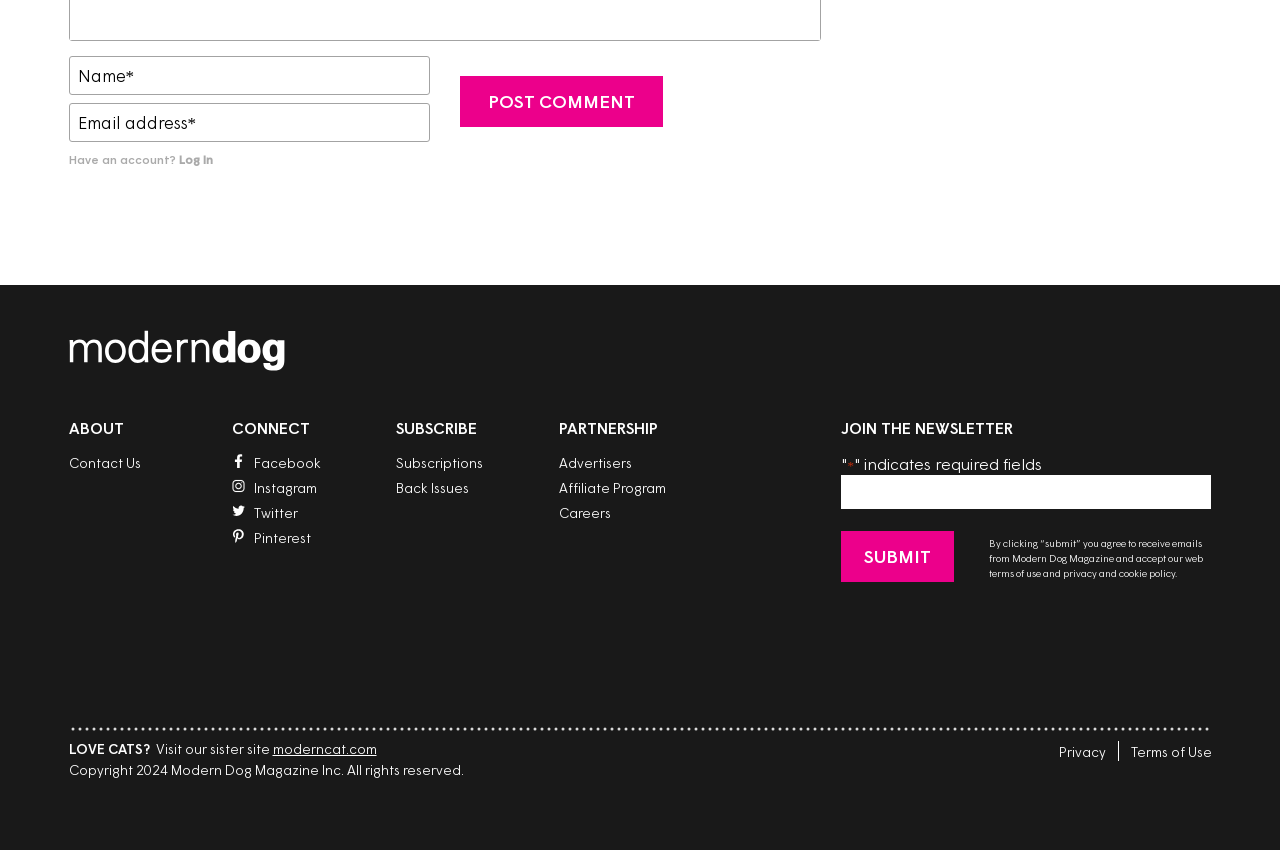Analyze the image and answer the question with as much detail as possible: 
What is the link below the text 'LOVE CATS?'?

The link below the text 'LOVE CATS?' is a link to the website moderncat.com, which is likely a sister site of Modern Dog Magazine.